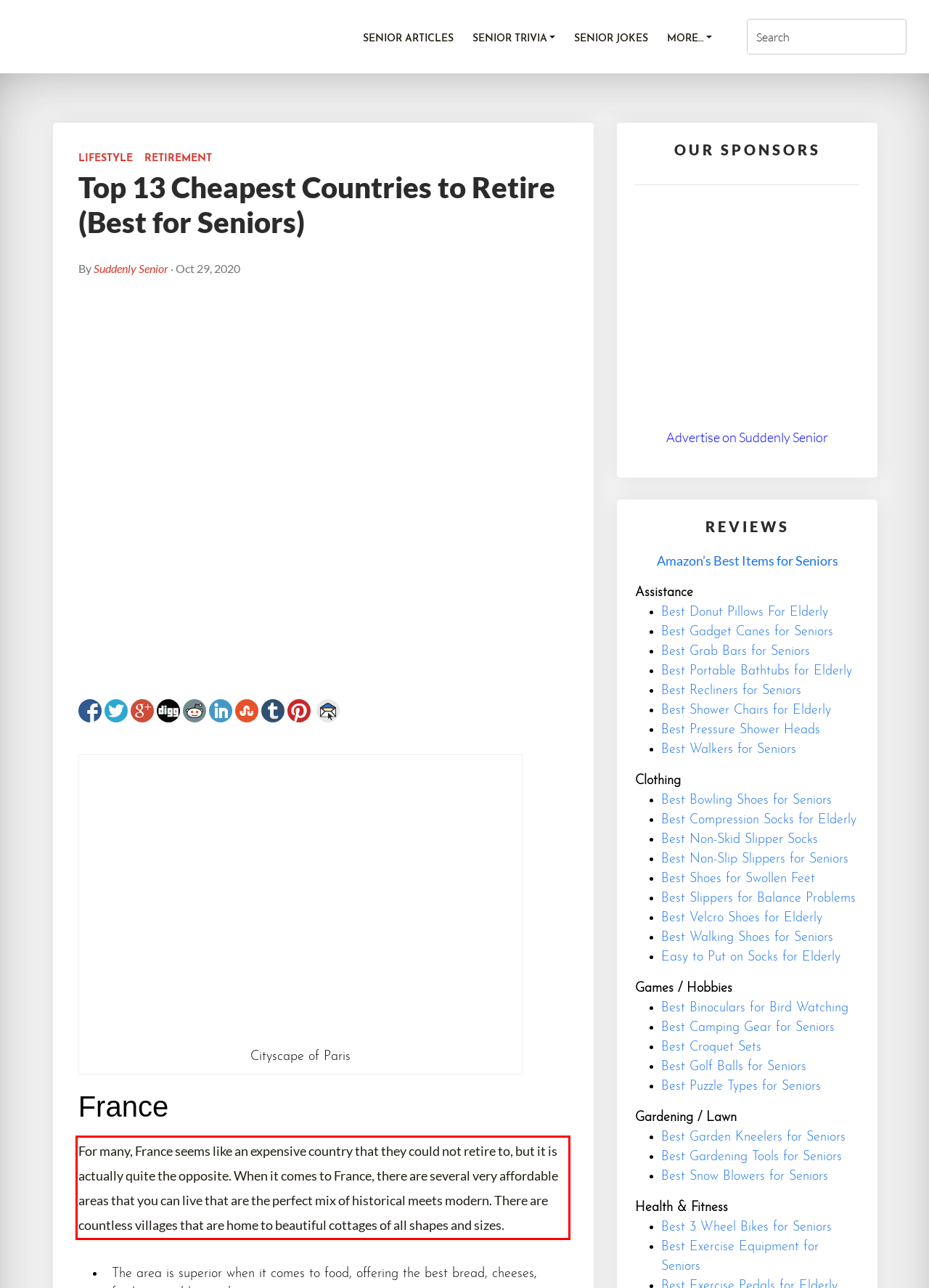With the provided screenshot of a webpage, locate the red bounding box and perform OCR to extract the text content inside it.

For many, France seems like an expensive country that they could not retire to, but it is actually quite the opposite. When it comes to France, there are several very affordable areas that you can live that are the perfect mix of historical meets modern. There are countless villages that are home to beautiful cottages of all shapes and sizes.